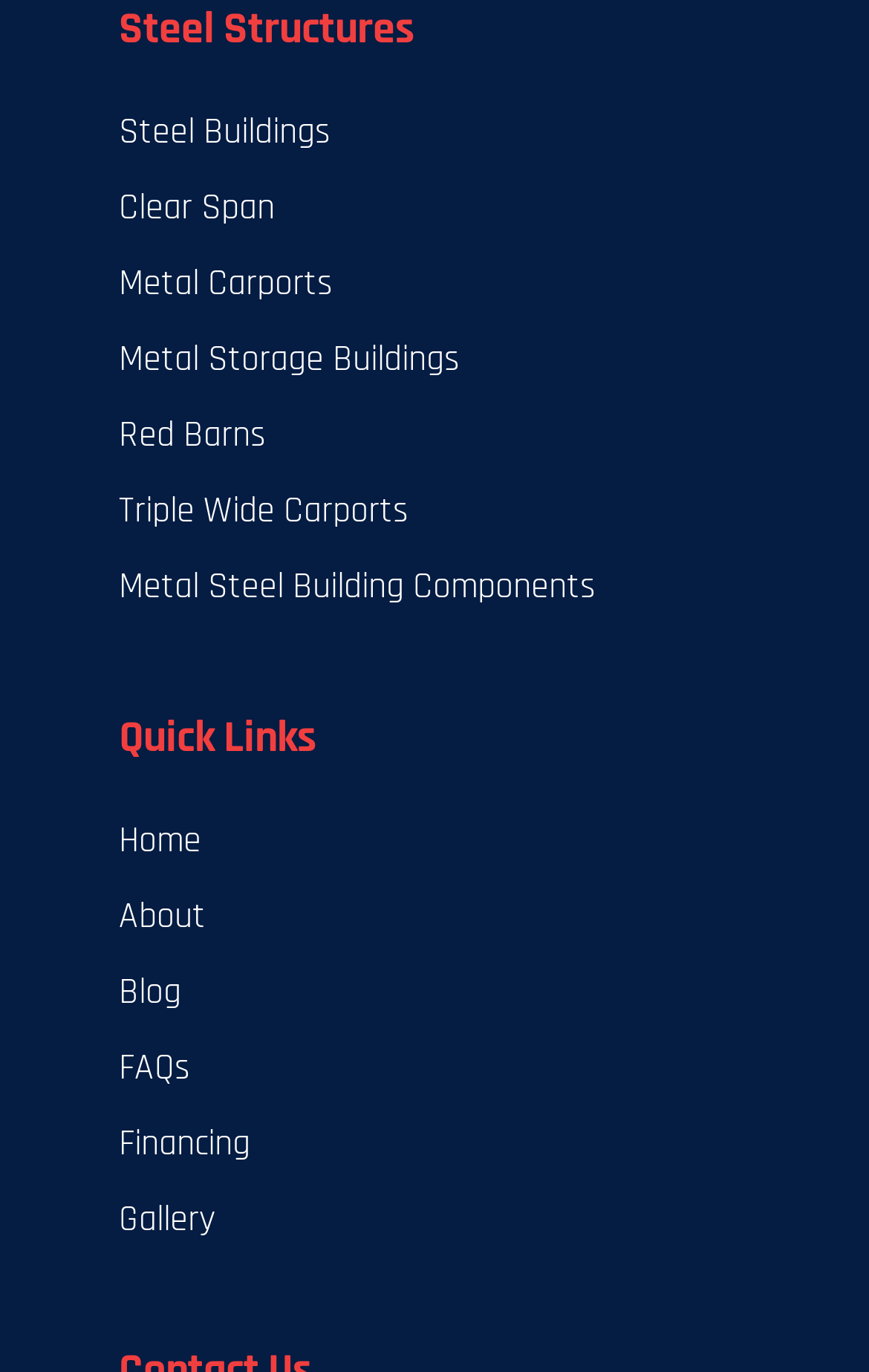Examine the screenshot and answer the question in as much detail as possible: How many categories of steel structures are listed on the webpage?

The webpage lists 8 categories of steel structures, including 'Steel Buildings', 'Clear Span', 'Metal Carports', 'Metal Storage Buildings', 'Red Barns', 'Triple Wide Carports', 'Metal Steel Building Components', indicating that there are 8 categories of steel structures.